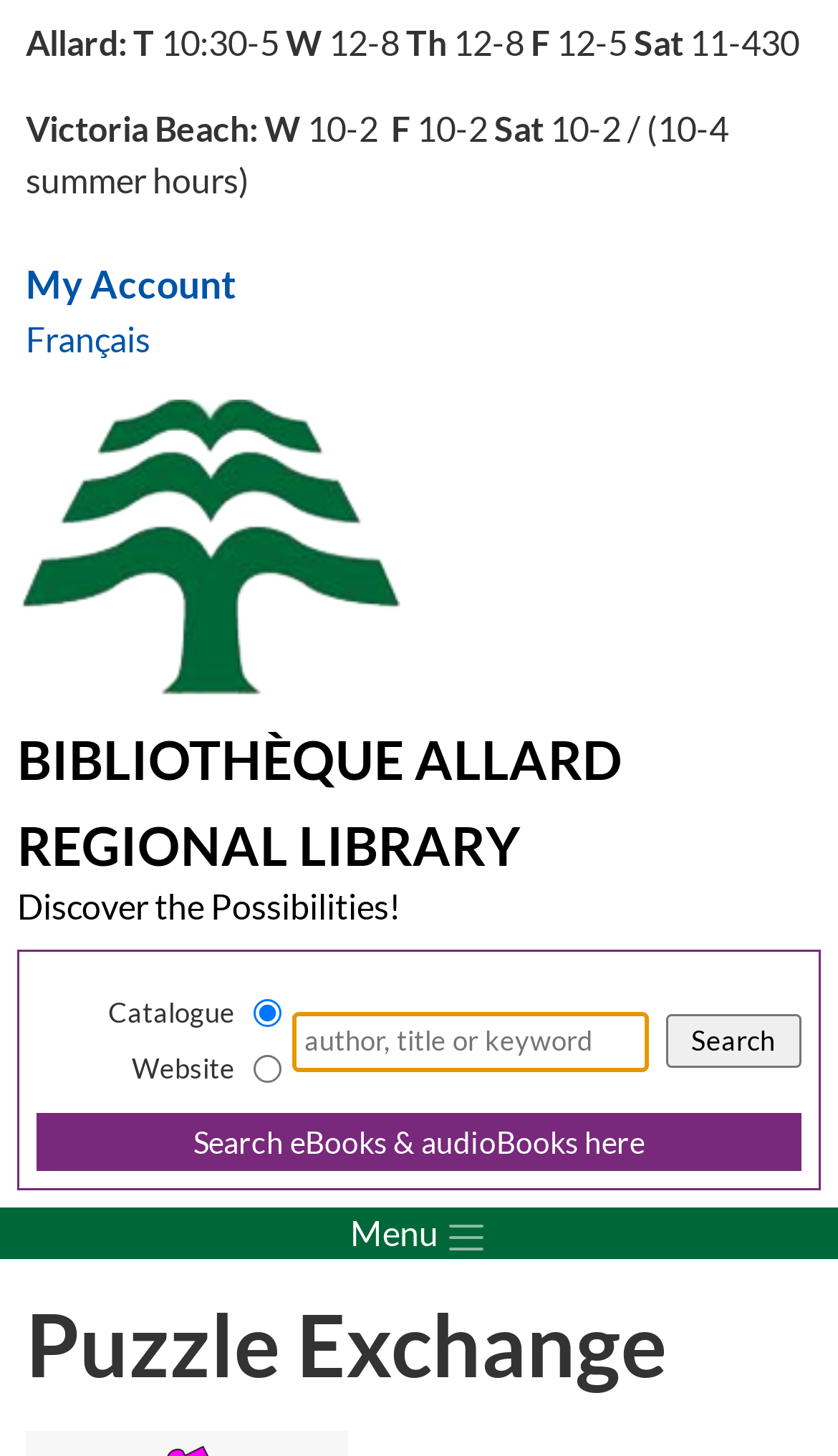What is the language of the website?
Can you offer a detailed and complete answer to this question?

I found the answer by looking at the navigation element with ID 61, which contains a link to 'Choose a language', and the link element with ID 300, which contains the text 'Français', indicating that the website is available in both English and French.